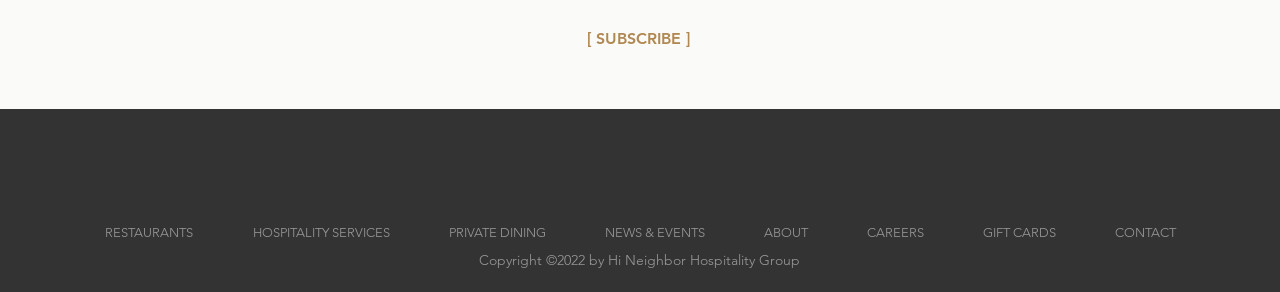What type of industry is this company in?
Provide a detailed answer to the question using information from the image.

I inferred the industry type by looking at the links in the navigation section, which include 'RESTAURANTS', 'HOSPITALITY SERVICES', and 'PRIVATE DINING'. These links suggest that the company is in the hospitality industry.